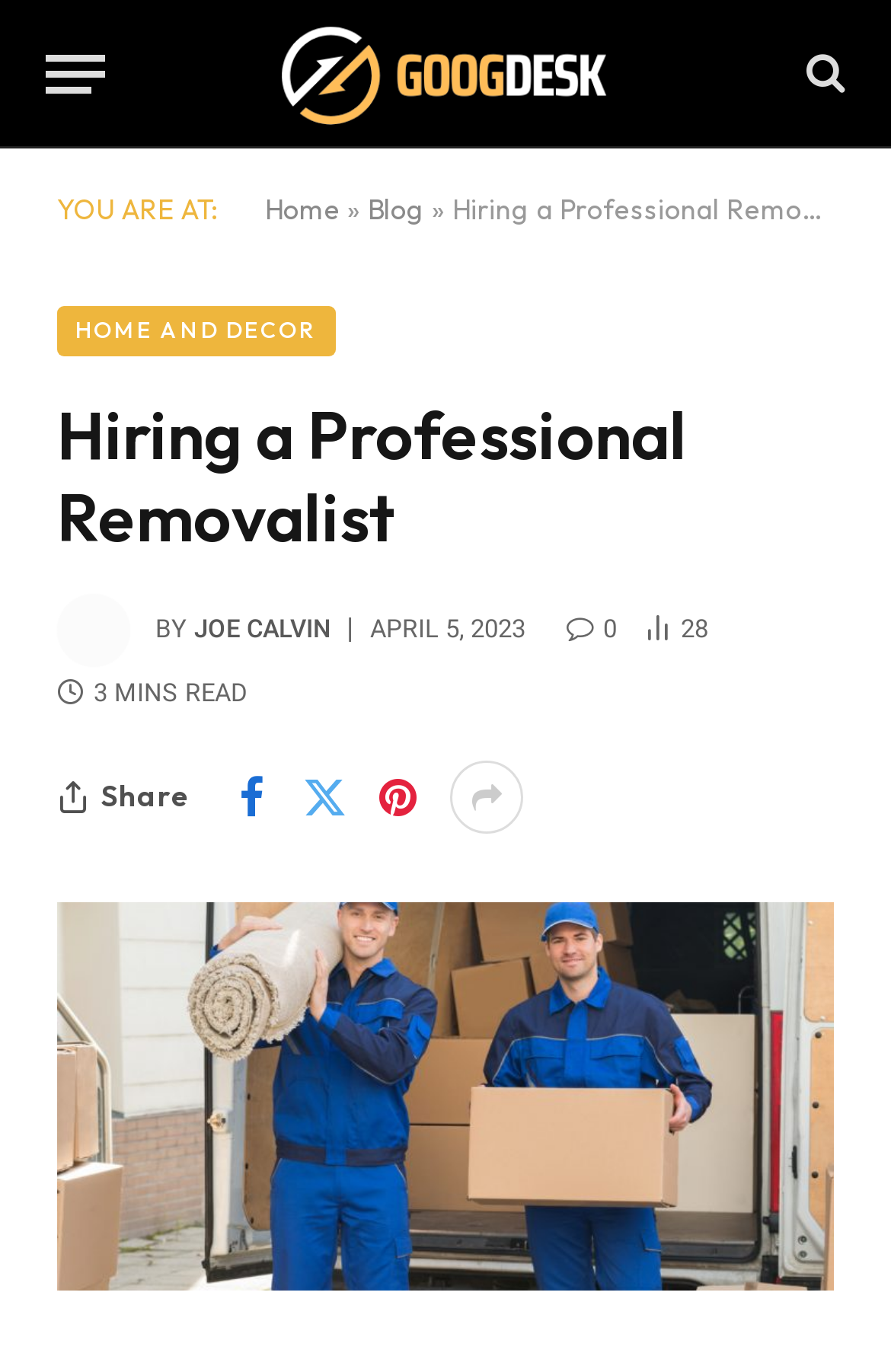Use a single word or phrase to answer the question: How many minutes does it take to read this article?

3 MINS